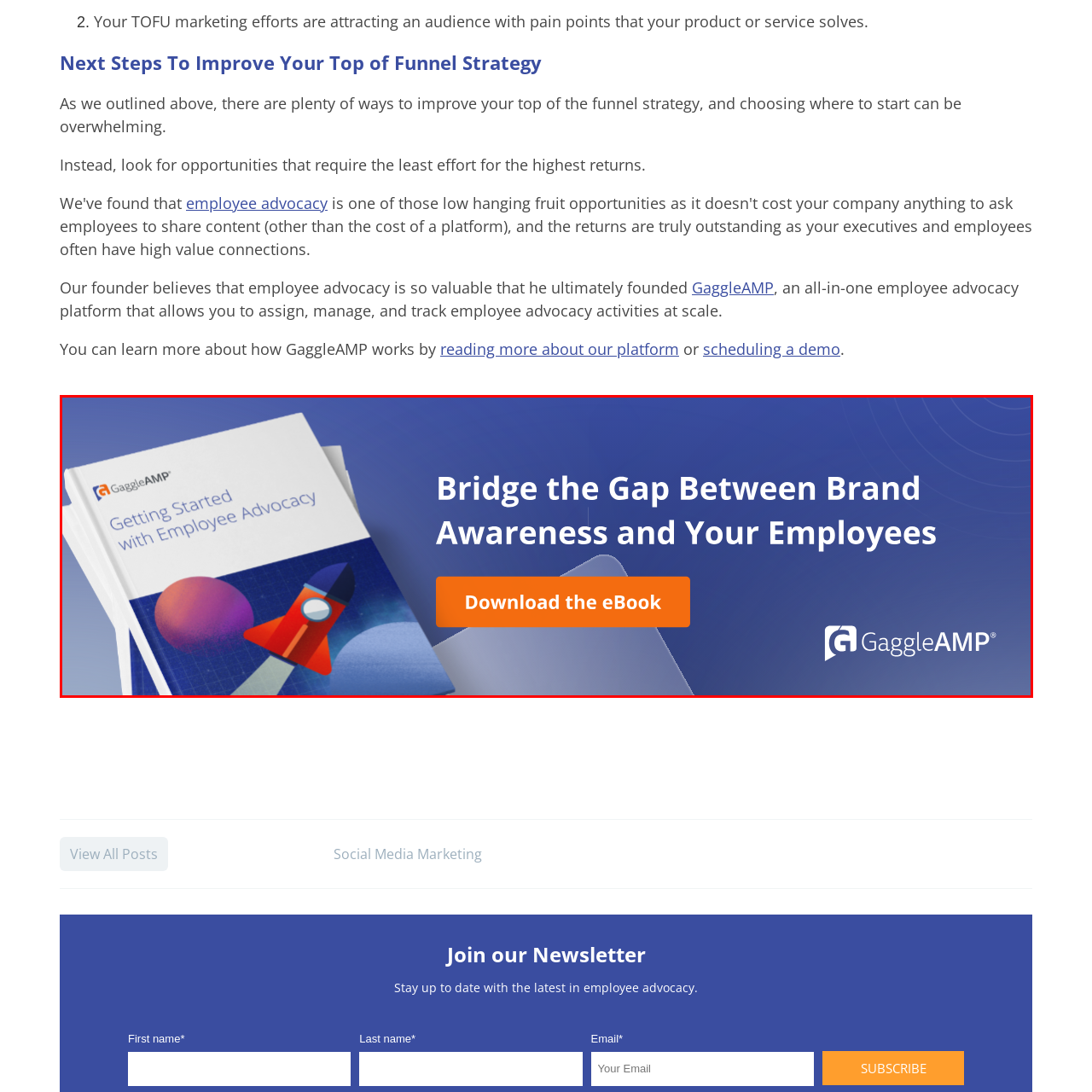What is the purpose of the call-to-action button?
Review the content shown inside the red bounding box in the image and offer a detailed answer to the question, supported by the visual evidence.

The call-to-action button is labeled 'Download the eBook', which implies that its purpose is to encourage users to engage with the content and download the eBook to enhance their understanding of employee advocacy strategies.